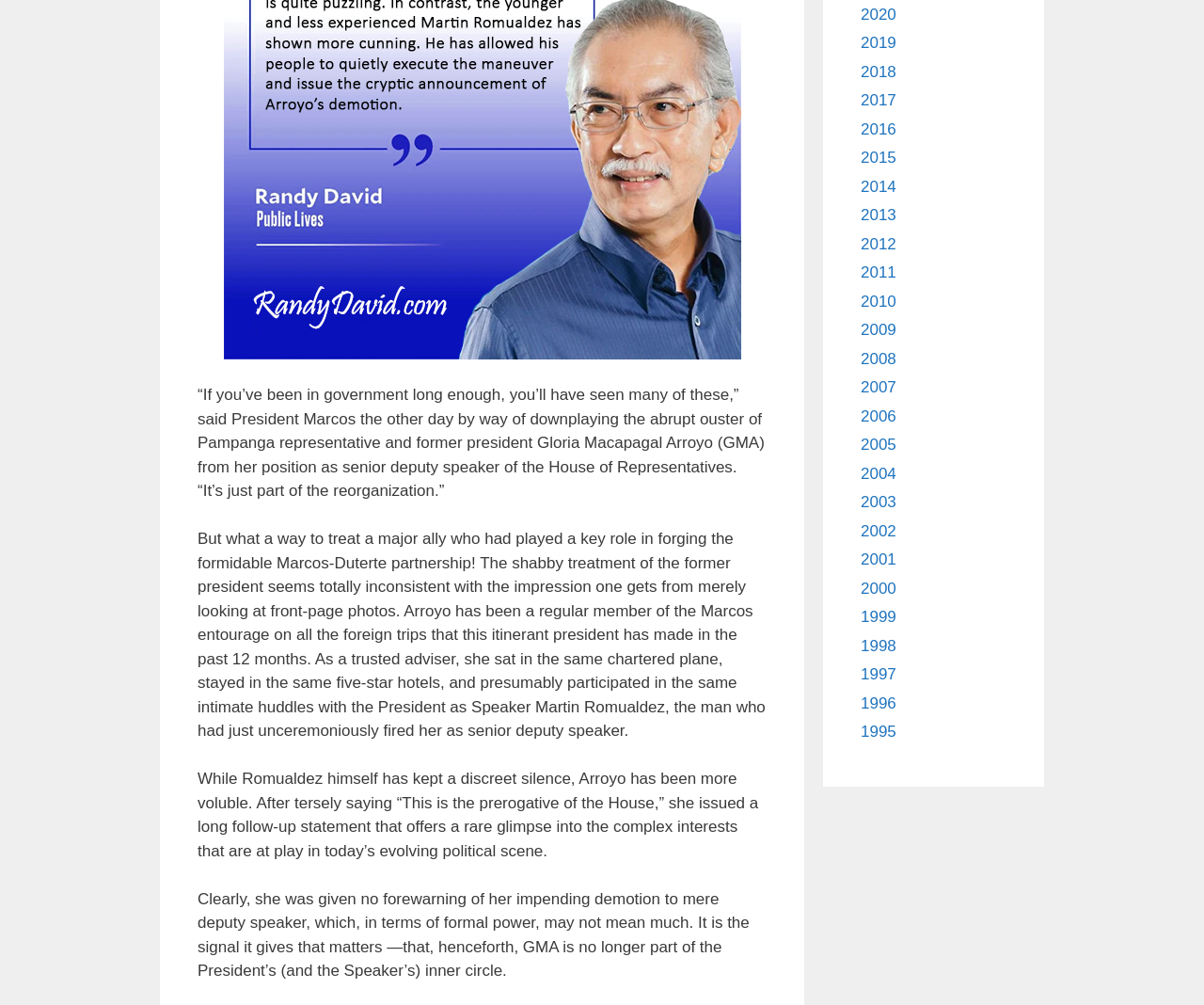Determine the bounding box coordinates of the UI element described below. Use the format (top-left x, top-left y, bottom-right x, bottom-right y) with floating point numbers between 0 and 1: 2008

[0.715, 0.348, 0.744, 0.366]